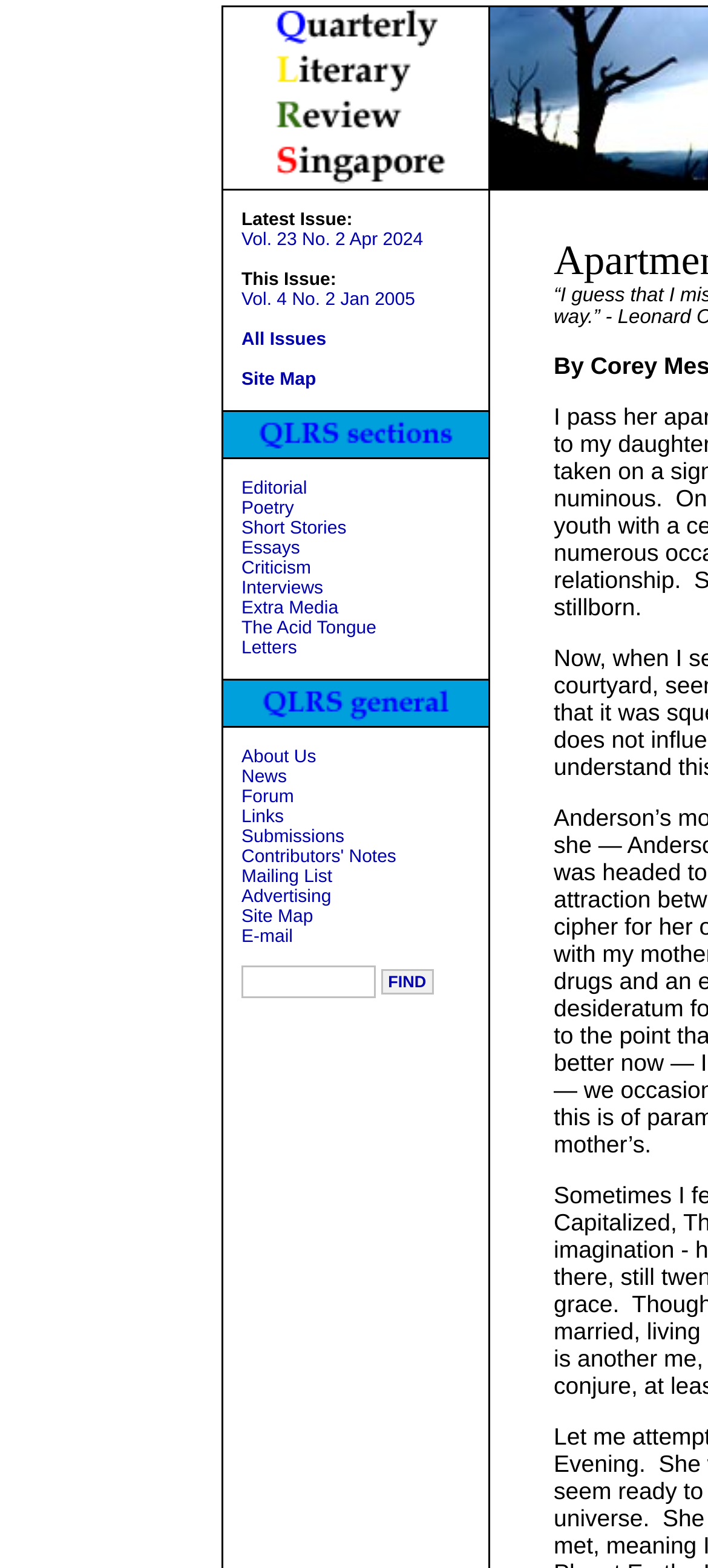Please identify the bounding box coordinates of the element that needs to be clicked to perform the following instruction: "View the about us page".

[0.341, 0.477, 0.447, 0.49]